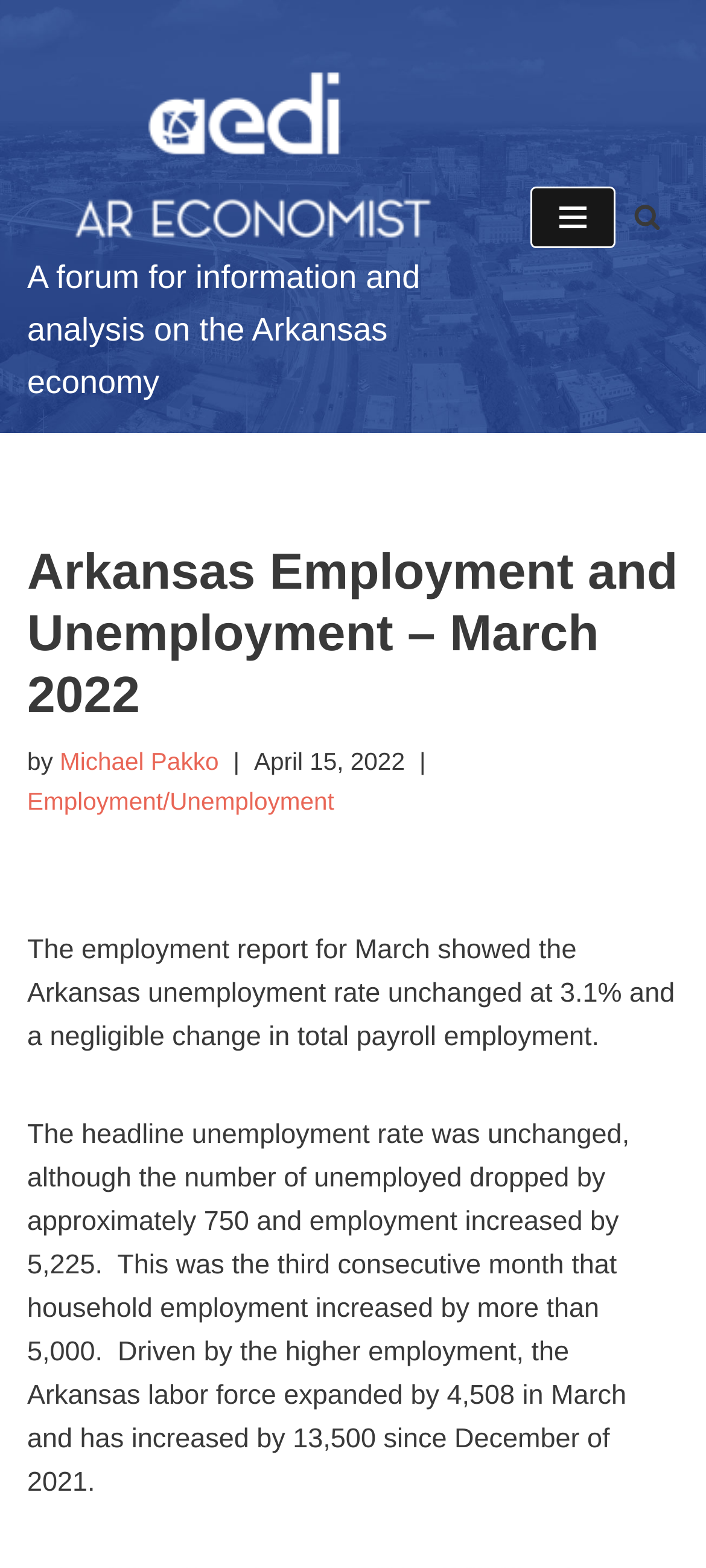When was the article published?
Give a single word or phrase answer based on the content of the image.

April 15, 2022